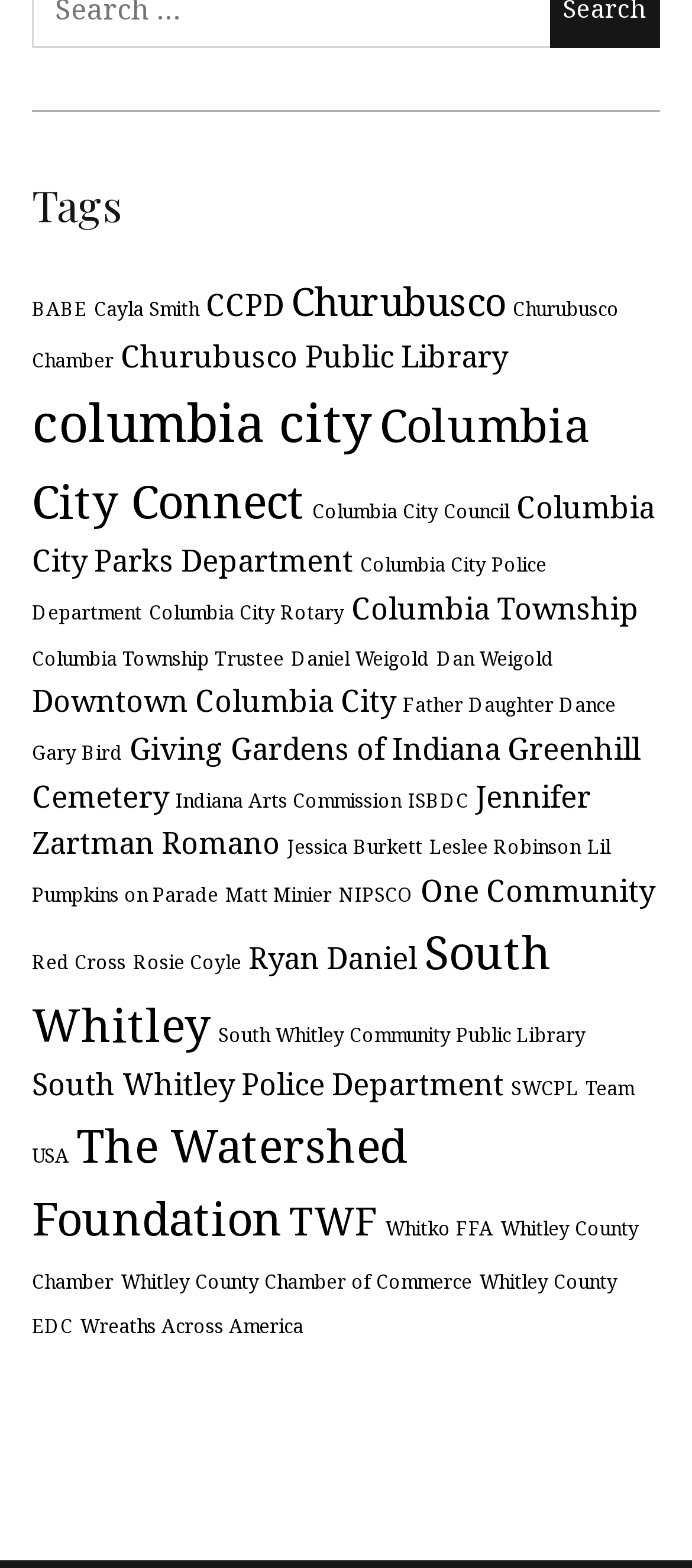Please give a short response to the question using one word or a phrase:
How many links have 'Columbia City' in their text?

7